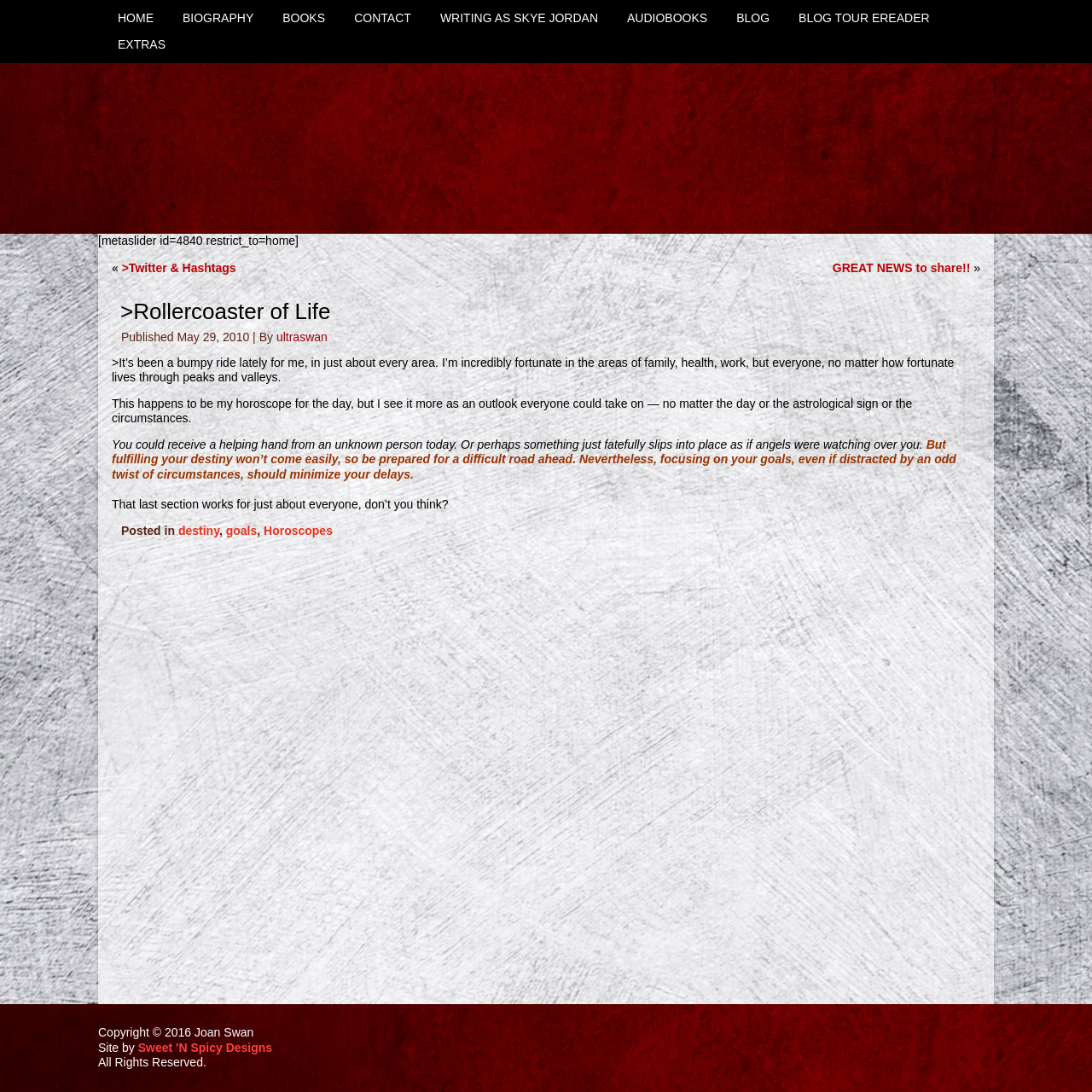Using the information in the image, give a detailed answer to the following question: What is the title of the article?

The title of the article can be found in the main content area, which is a heading element that reads 'Rollercoaster of Life'.